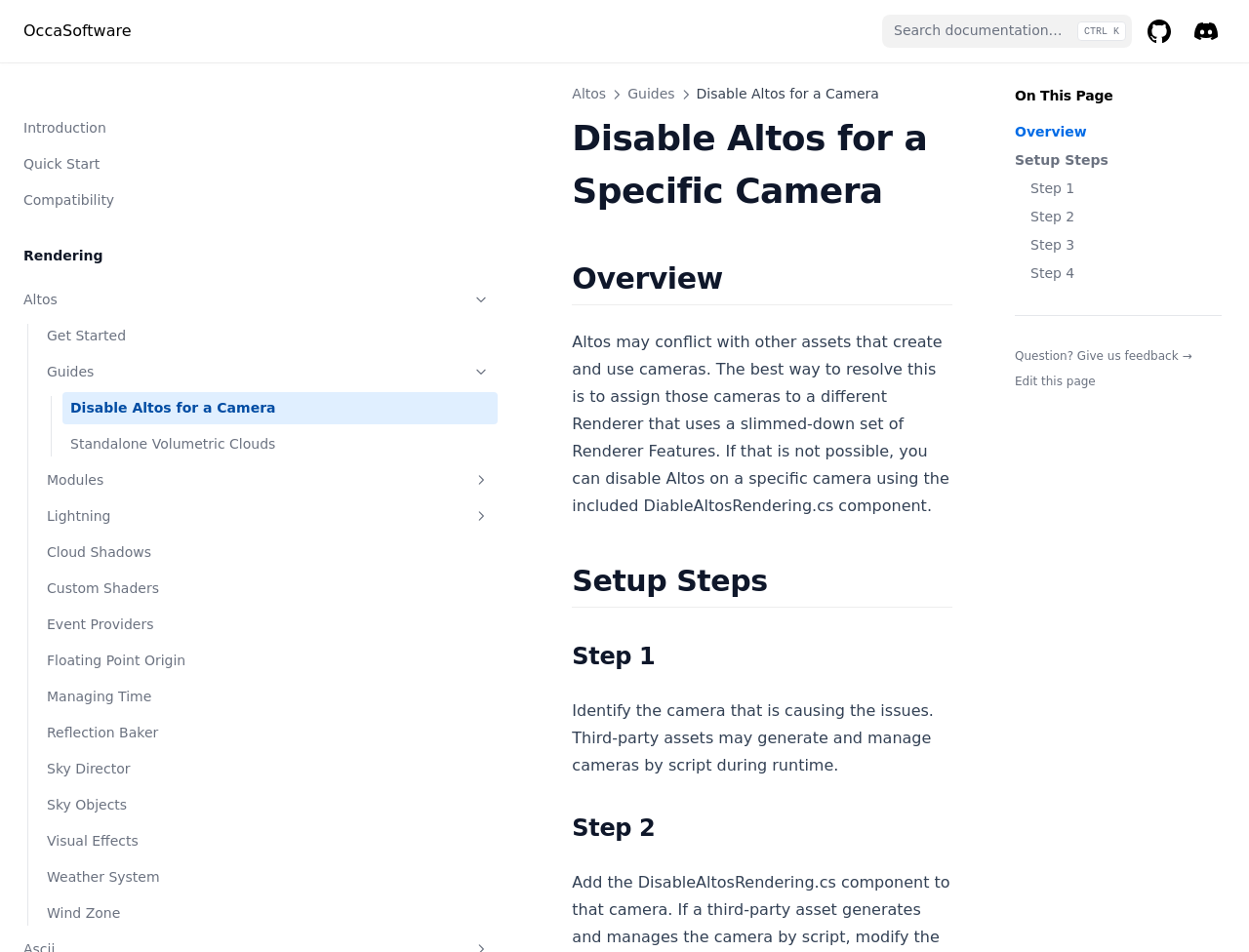What is the function of the 'Copy code' button?
Please provide a comprehensive answer based on the details in the screenshot.

The 'Copy code' button is used to copy the code snippet below it, which is a C# code snippet that demonstrates how to disable Altos on a specific camera.